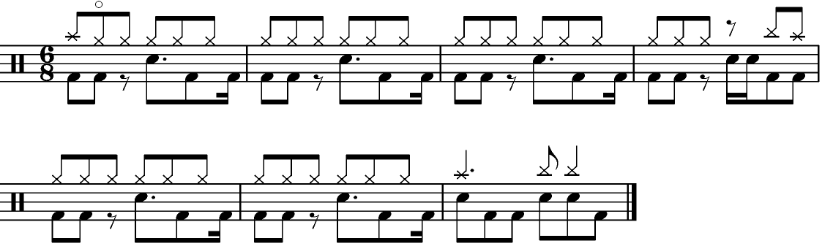What is the purpose of the rests and accents in the score?
Using the details from the image, give an elaborate explanation to answer the question.

According to the caption, the presence of rests and accents in the score indicates places where musicians should emphasize or pause, contributing to the dynamic interpretation of the piece.